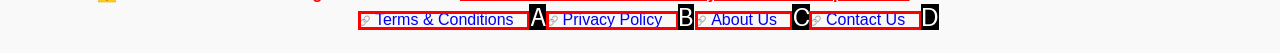Select the appropriate option that fits: About Us
Reply with the letter of the correct choice.

C